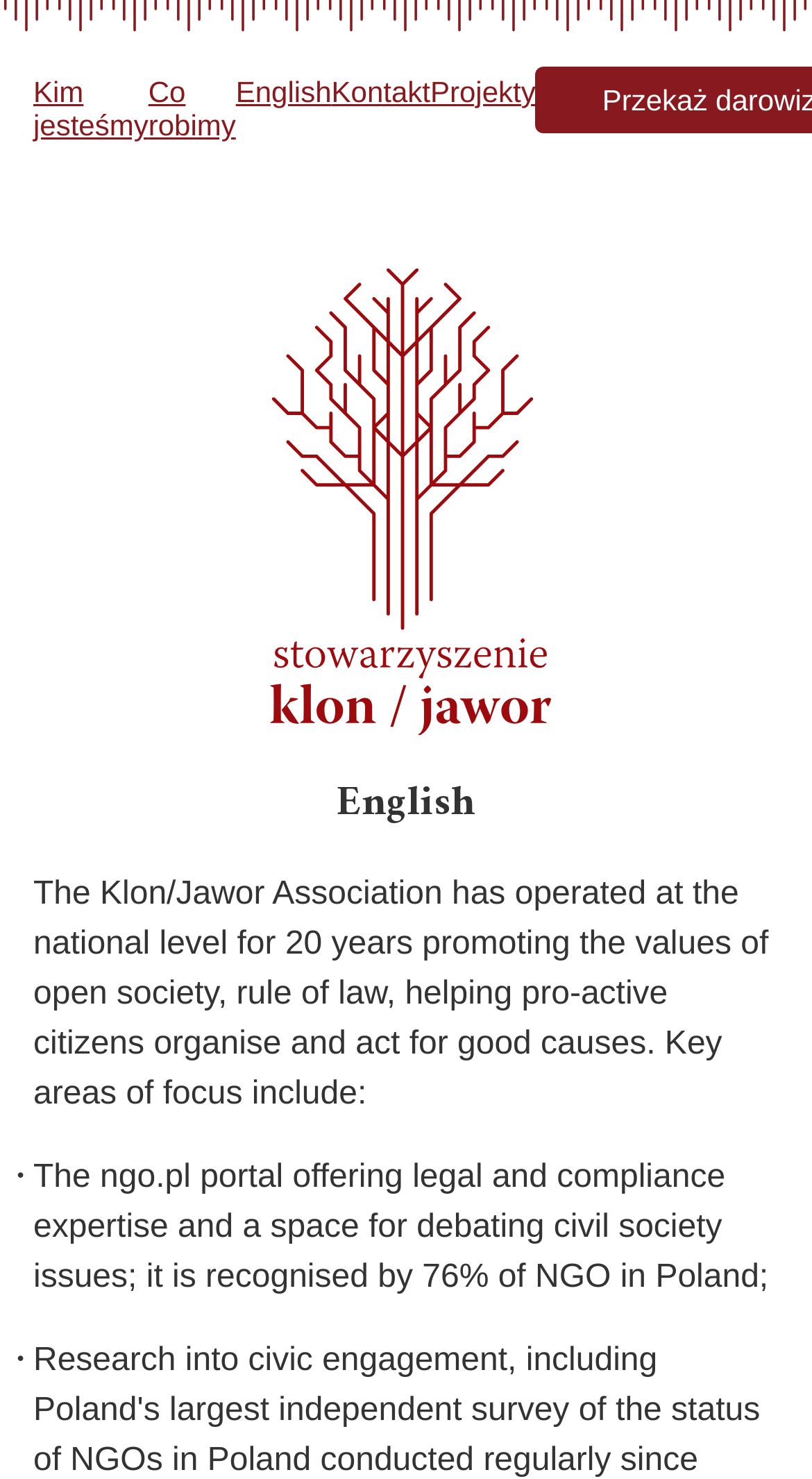Calculate the bounding box coordinates for the UI element based on the following description: "Projekty". Ensure the coordinates are four float numbers between 0 and 1, i.e., [left, top, right, bottom].

[0.53, 0.051, 0.66, 0.096]